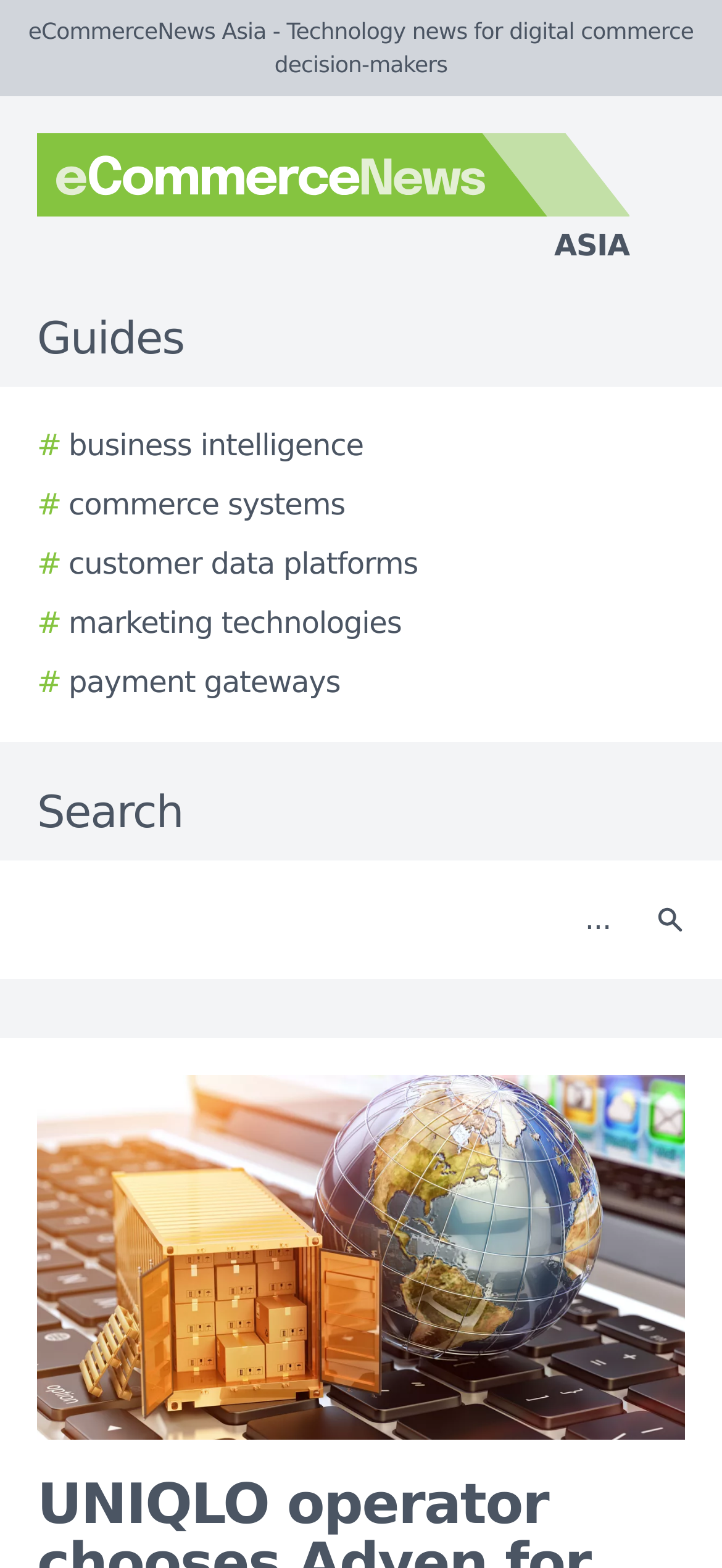Find the bounding box coordinates of the element's region that should be clicked in order to follow the given instruction: "Click eCommerceNews Asia logo". The coordinates should consist of four float numbers between 0 and 1, i.e., [left, top, right, bottom].

[0.0, 0.085, 0.923, 0.171]